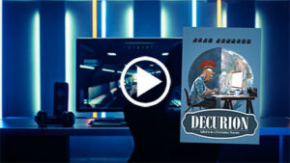What symbol is prominently featured in the center?
Provide a one-word or short-phrase answer based on the image.

Play button